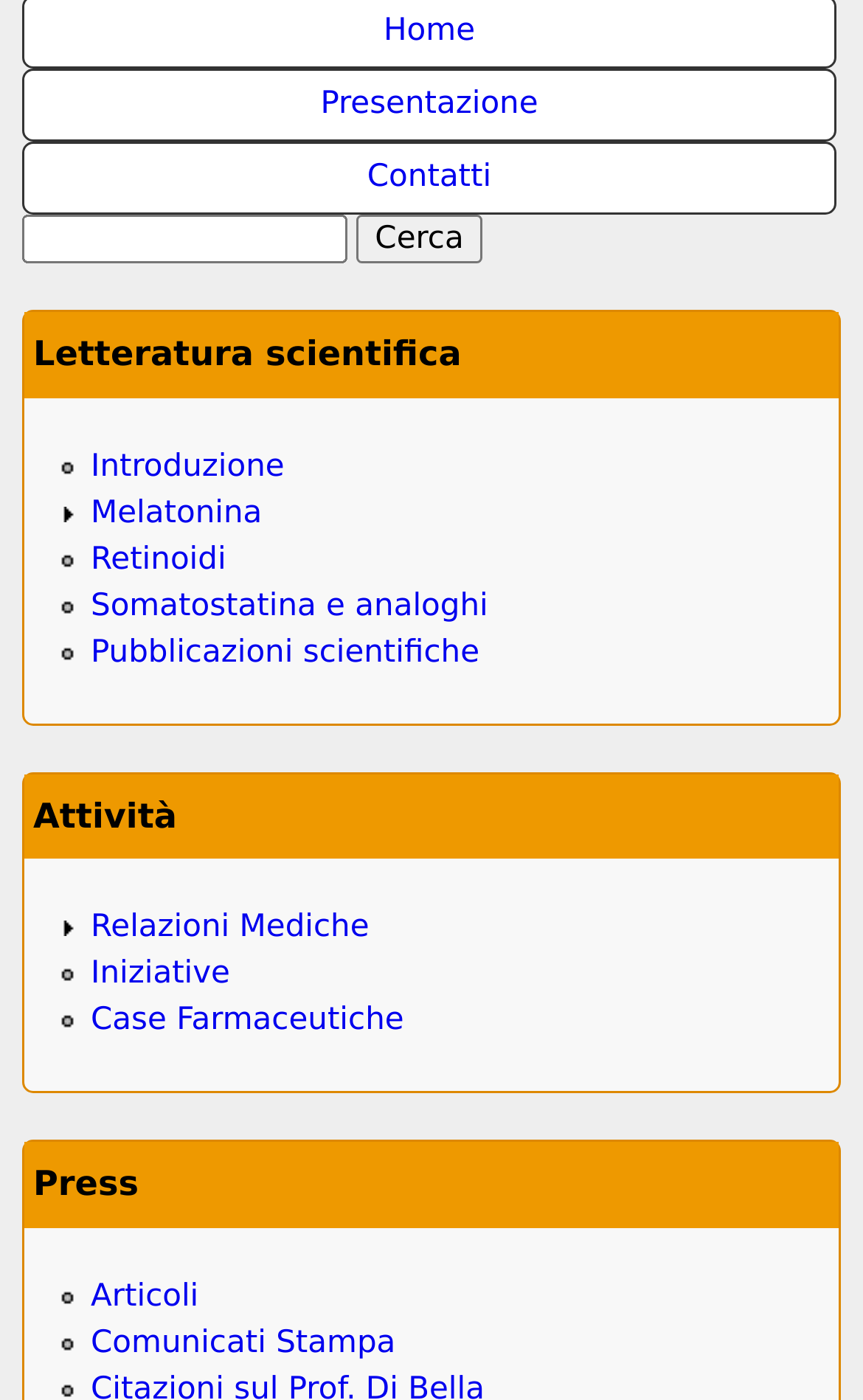Provide a brief response in the form of a single word or phrase:
What is the category of 'Melatonina'?

Letteratura scientifica